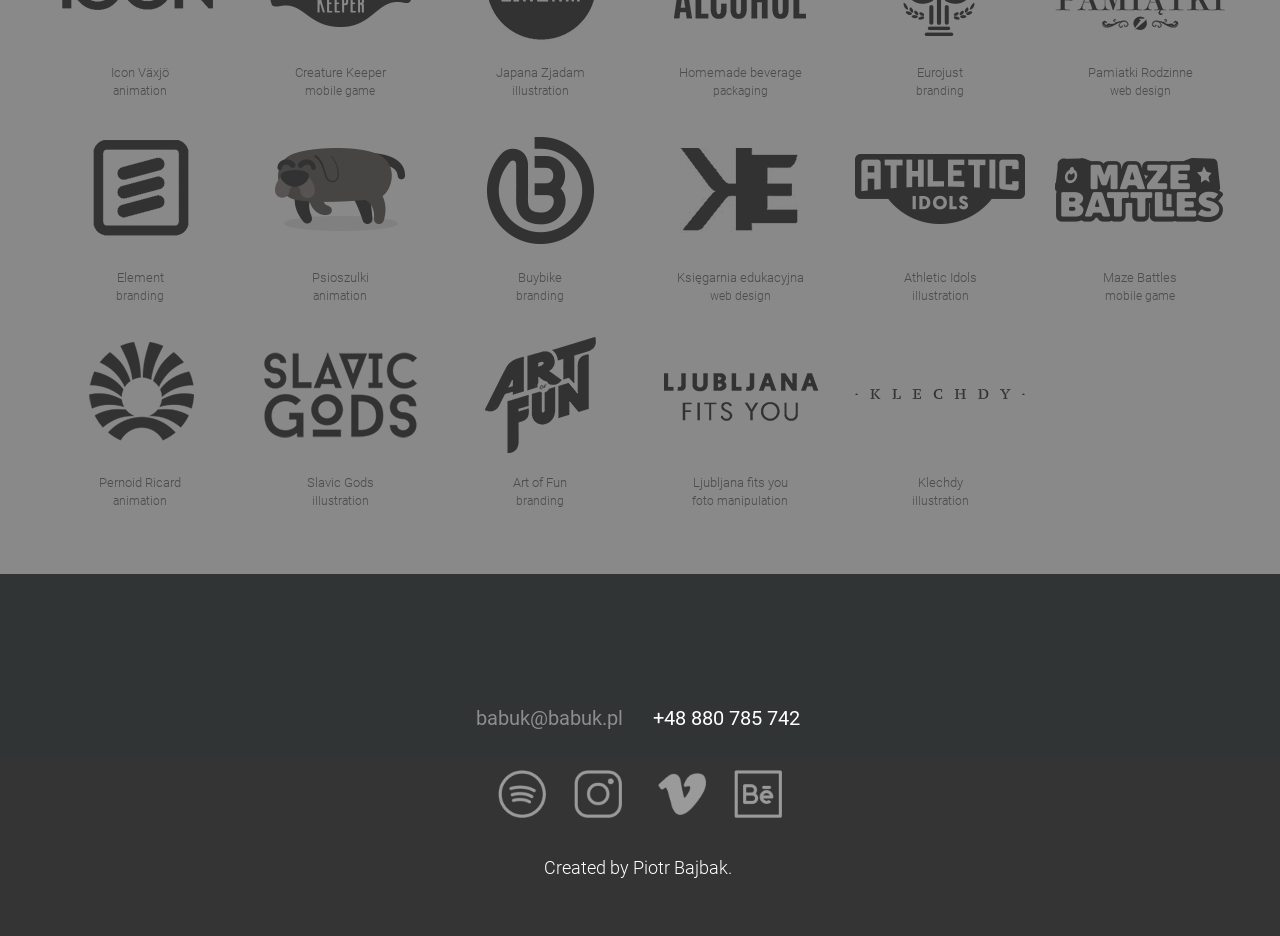Identify the bounding box coordinates of the clickable region necessary to fulfill the following instruction: "Visit Piotr Bajbak's profile on Behance". The bounding box coordinates should be four float numbers between 0 and 1, i.e., [left, top, right, bottom].

[0.564, 0.856, 0.62, 0.878]